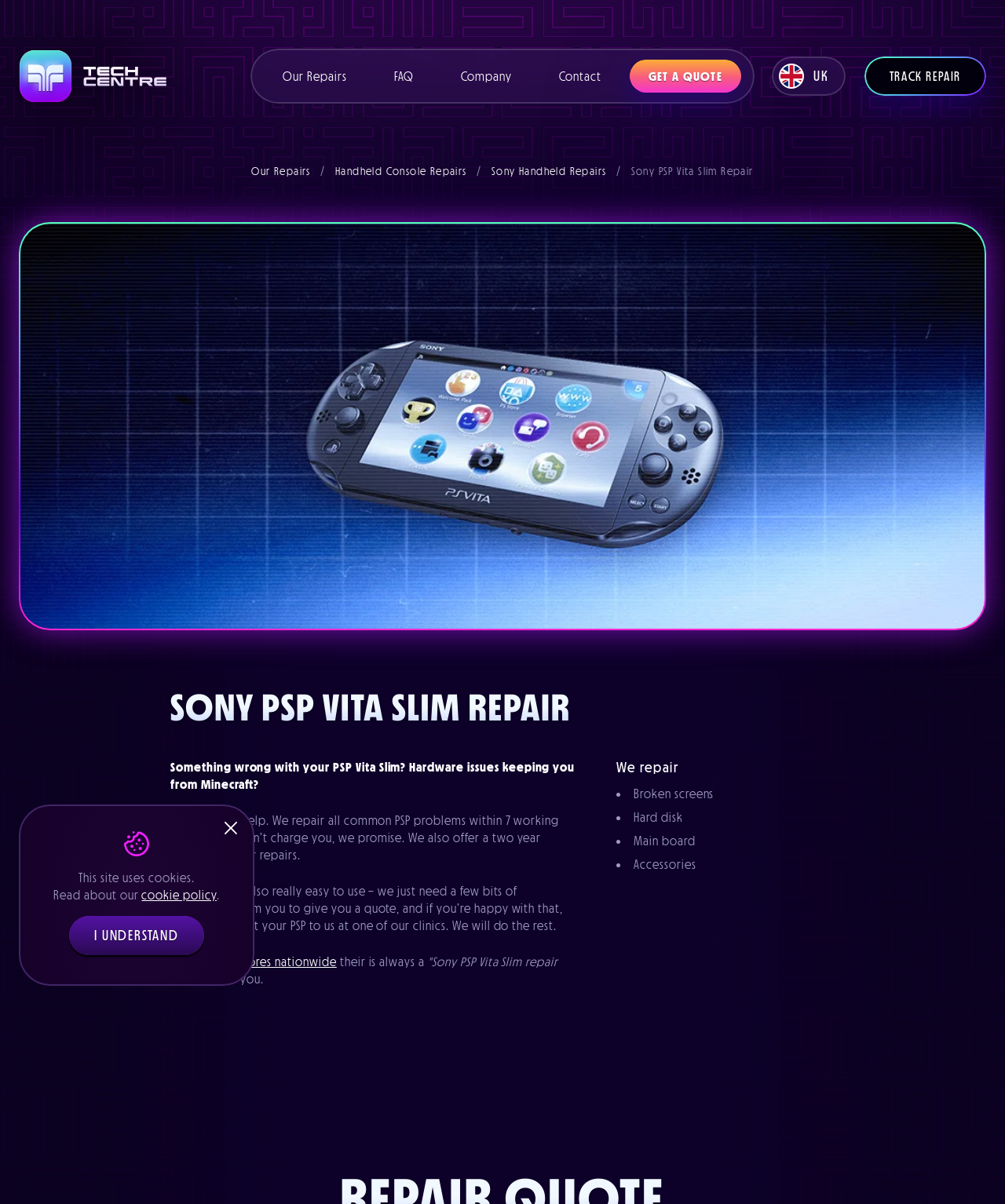Answer the question in a single word or phrase:
How long does the repair process take?

7 working days